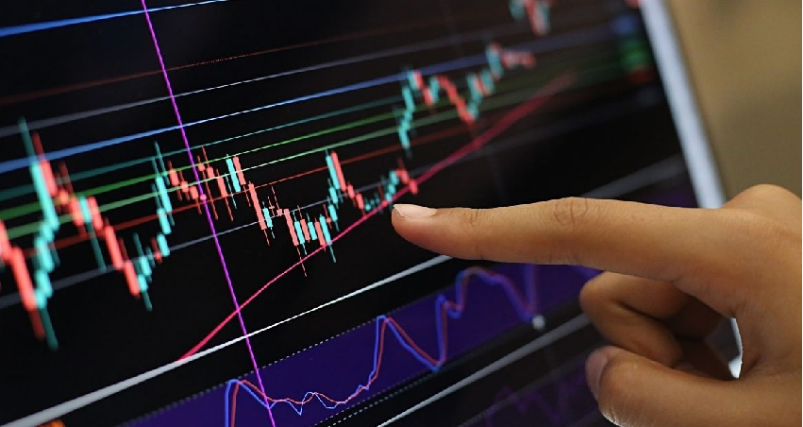Provide a brief response to the question using a single word or phrase: 
What is the purpose of the oscillating indicator?

To illustrate market momentum